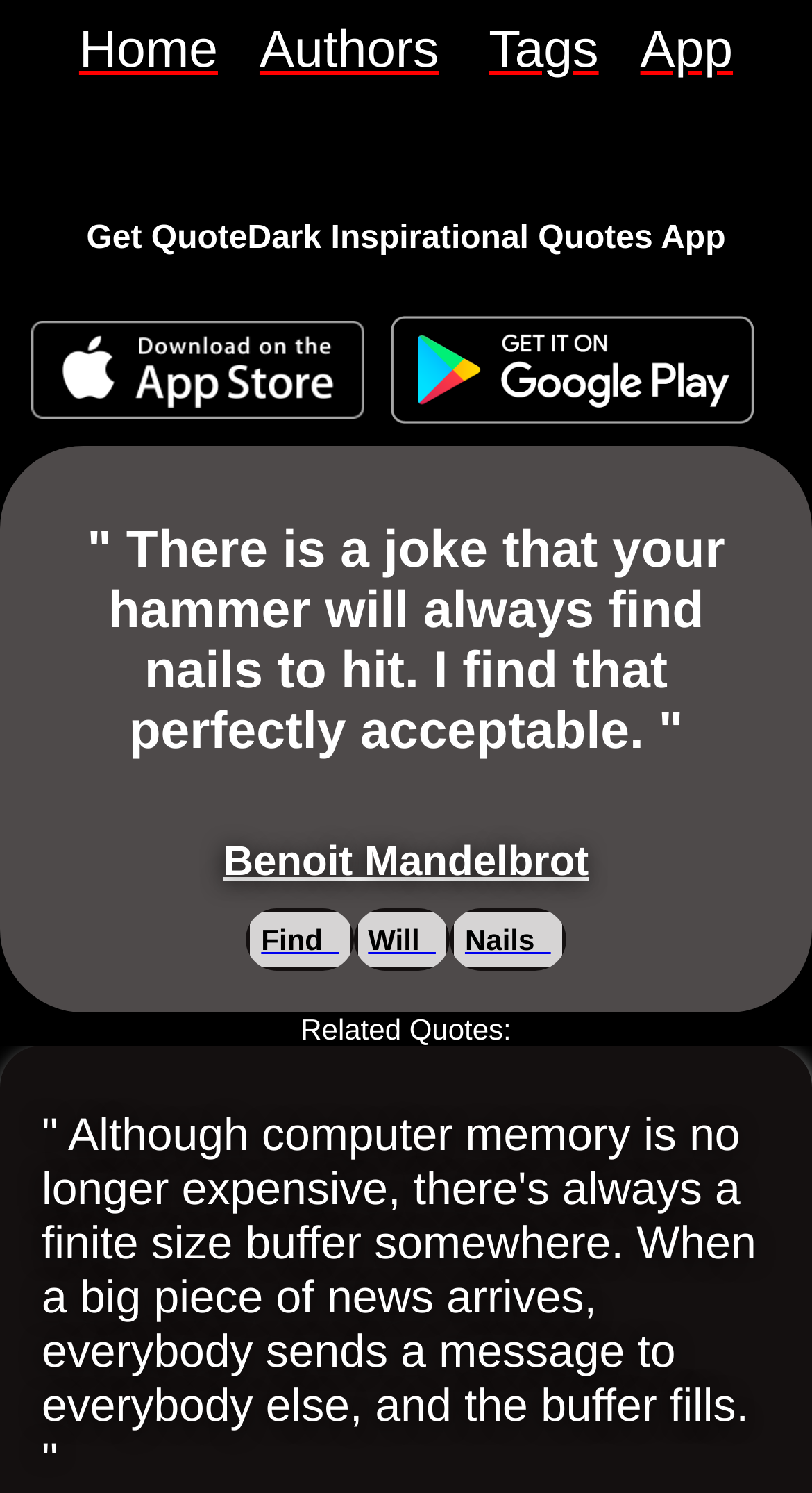Find the bounding box coordinates corresponding to the UI element with the description: "Office of Professionalism and Ethics". The coordinates should be formatted as [left, top, right, bottom], with values as floats between 0 and 1.

None